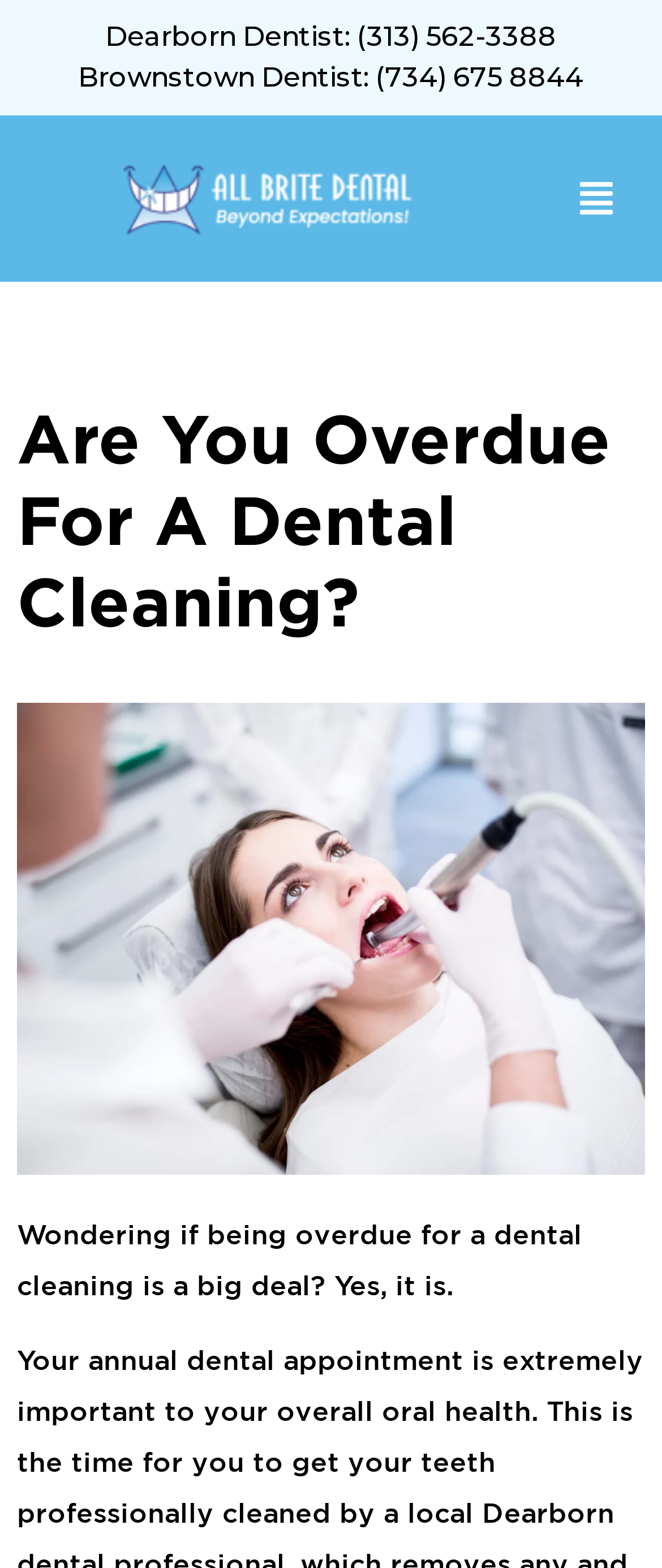How many dentist locations are listed?
Kindly offer a comprehensive and detailed response to the question.

I counted the number of links that appear to be dentist locations, which are 'Dearborn Dentist: (313) 562-3388' and 'Brownstown Dentist: (734) 675 8844'. There are two of them.